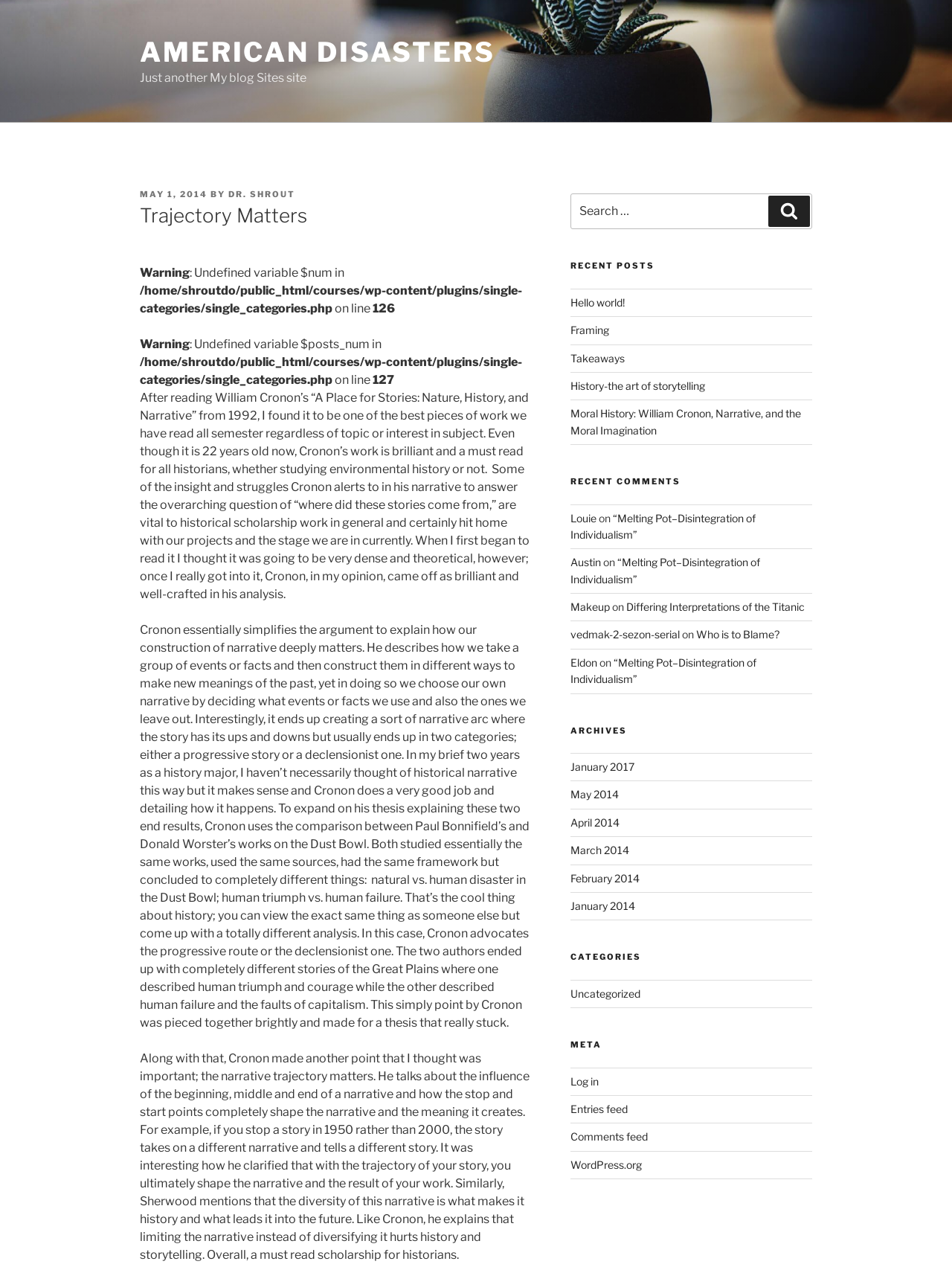Who wrote the post on May 1, 2014?
Please give a well-detailed answer to the question.

The author of the post on May 1, 2014 can be found by looking at the 'Posted on' section, which says 'Posted on MAY 1, 2014 BY DR. SHROUT'. Therefore, the author is Dr. Shroudt.